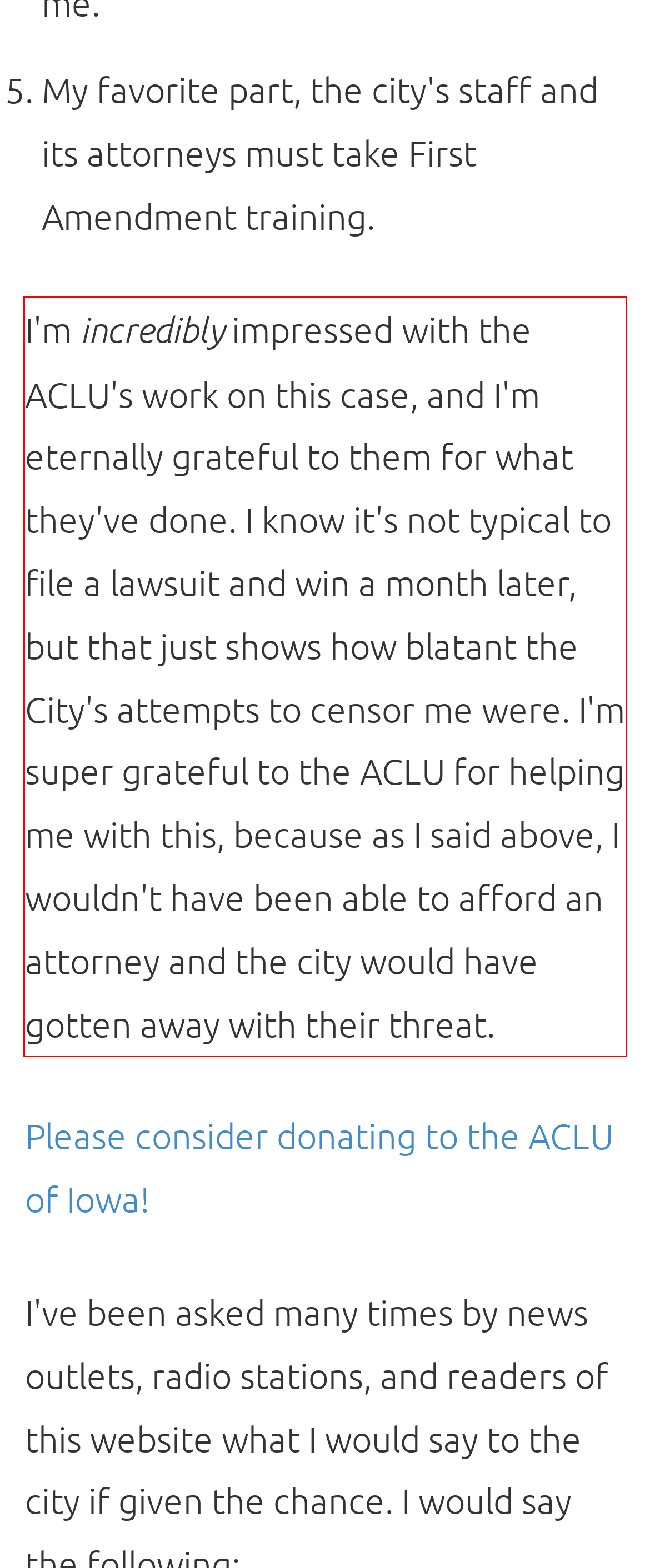Within the screenshot of the webpage, there is a red rectangle. Please recognize and generate the text content inside this red bounding box.

I'm incredibly impressed with the ACLU's work on this case, and I'm eternally grateful to them for what they've done. I know it's not typical to file a lawsuit and win a month later, but that just shows how blatant the City's attempts to censor me were. I'm super grateful to the ACLU for helping me with this, because as I said above, I wouldn't have been able to afford an attorney and the city would have gotten away with their threat.